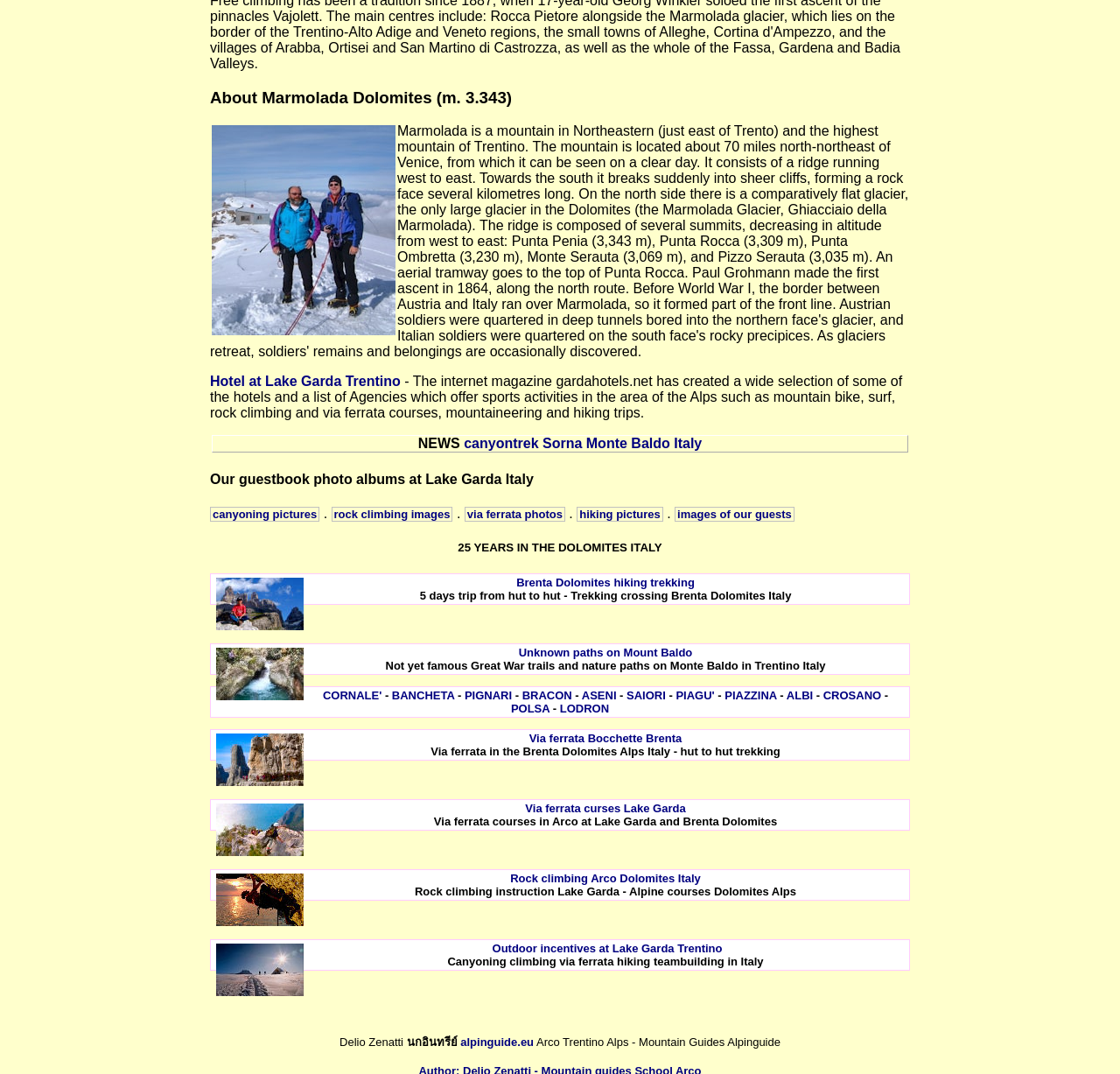Give a one-word or short phrase answer to this question: 
What is the name of the mountain range mentioned?

Dolomites